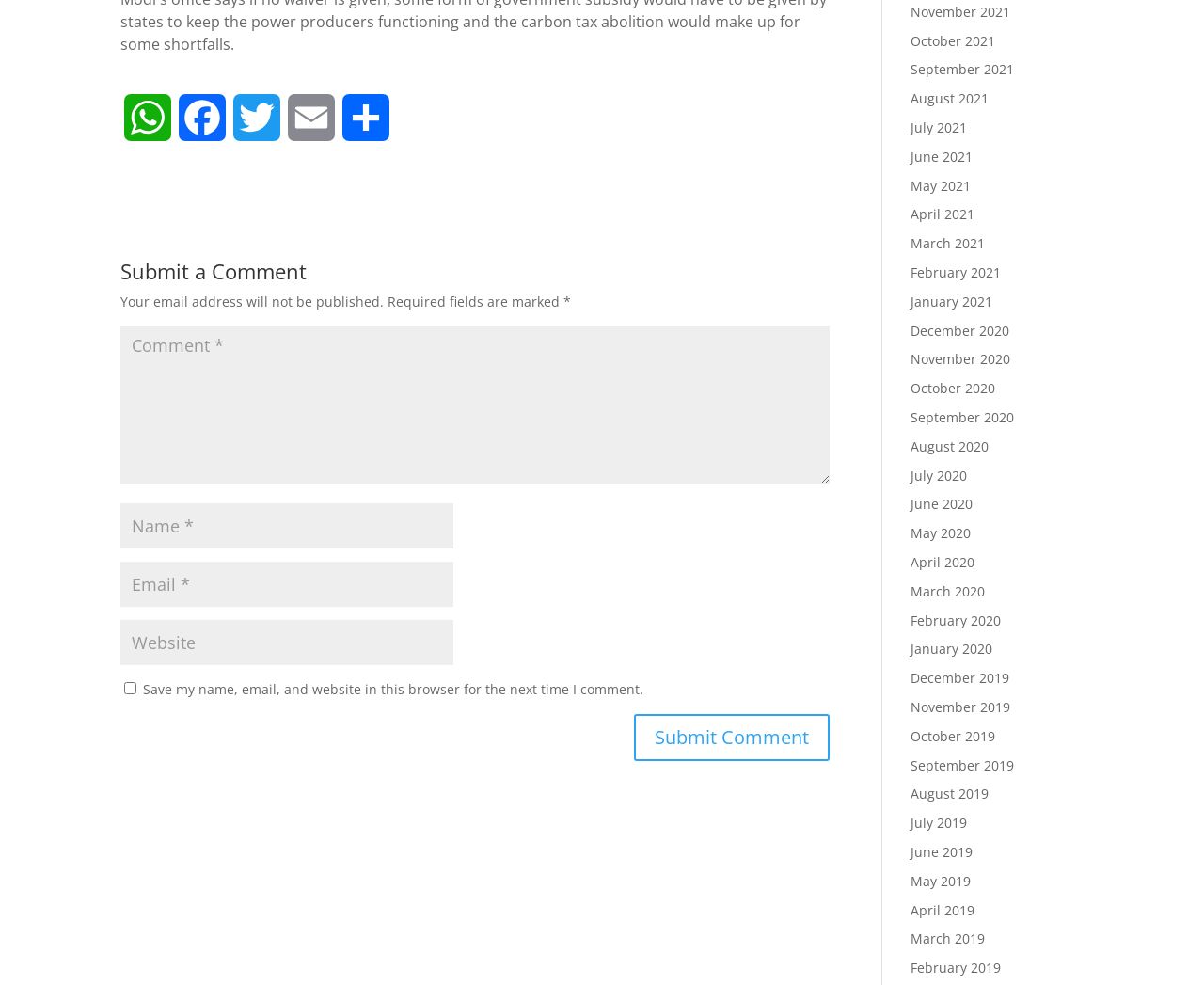Using the given description, provide the bounding box coordinates formatted as (top-left x, top-left y, bottom-right x, bottom-right y), with all values being floating point numbers between 0 and 1. Description: input value="Comment *" name="comment"

[0.1, 0.331, 0.689, 0.491]